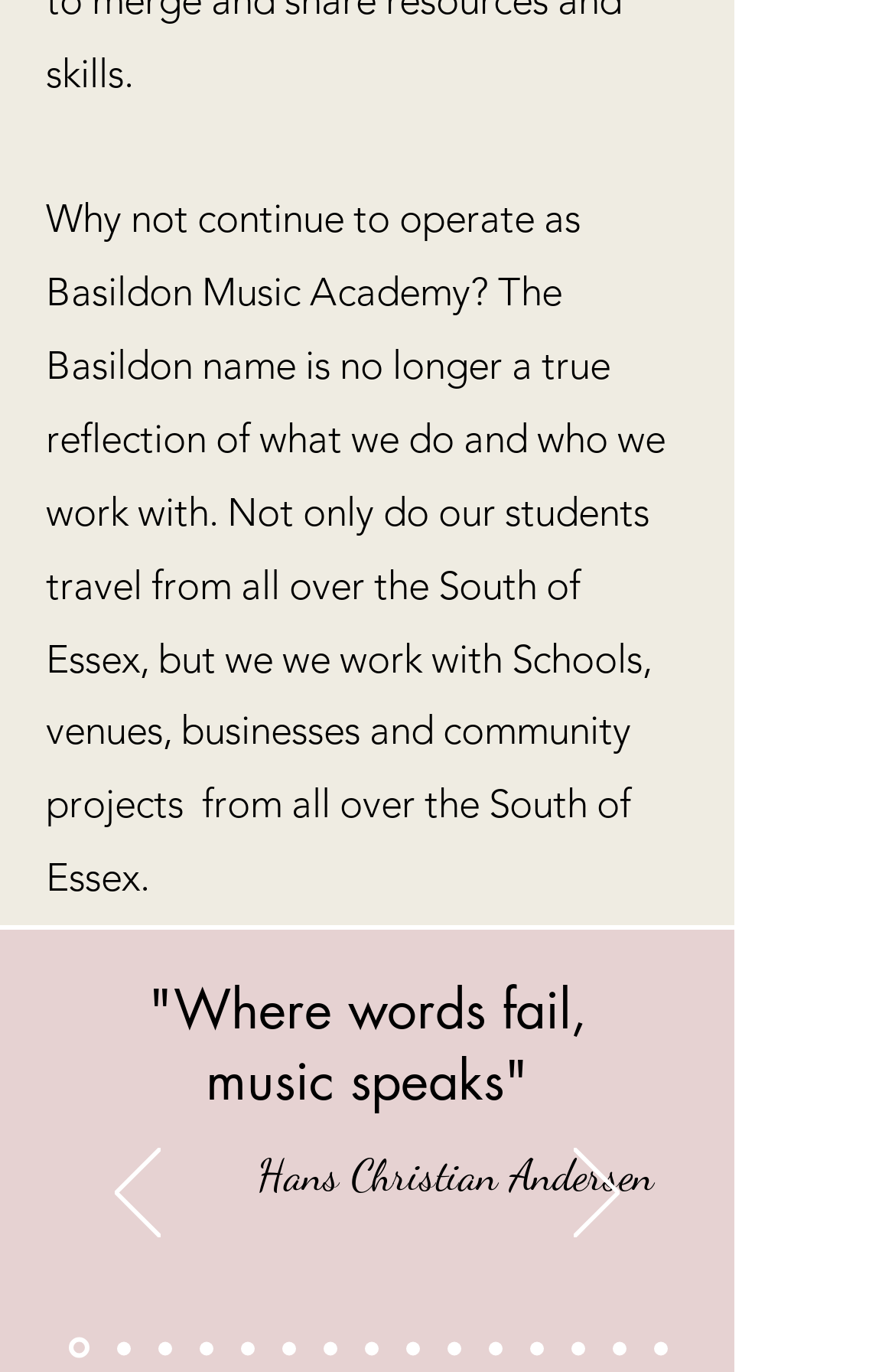Who is the author of the quote? Please answer the question using a single word or phrase based on the image.

Hans Christian Andersen